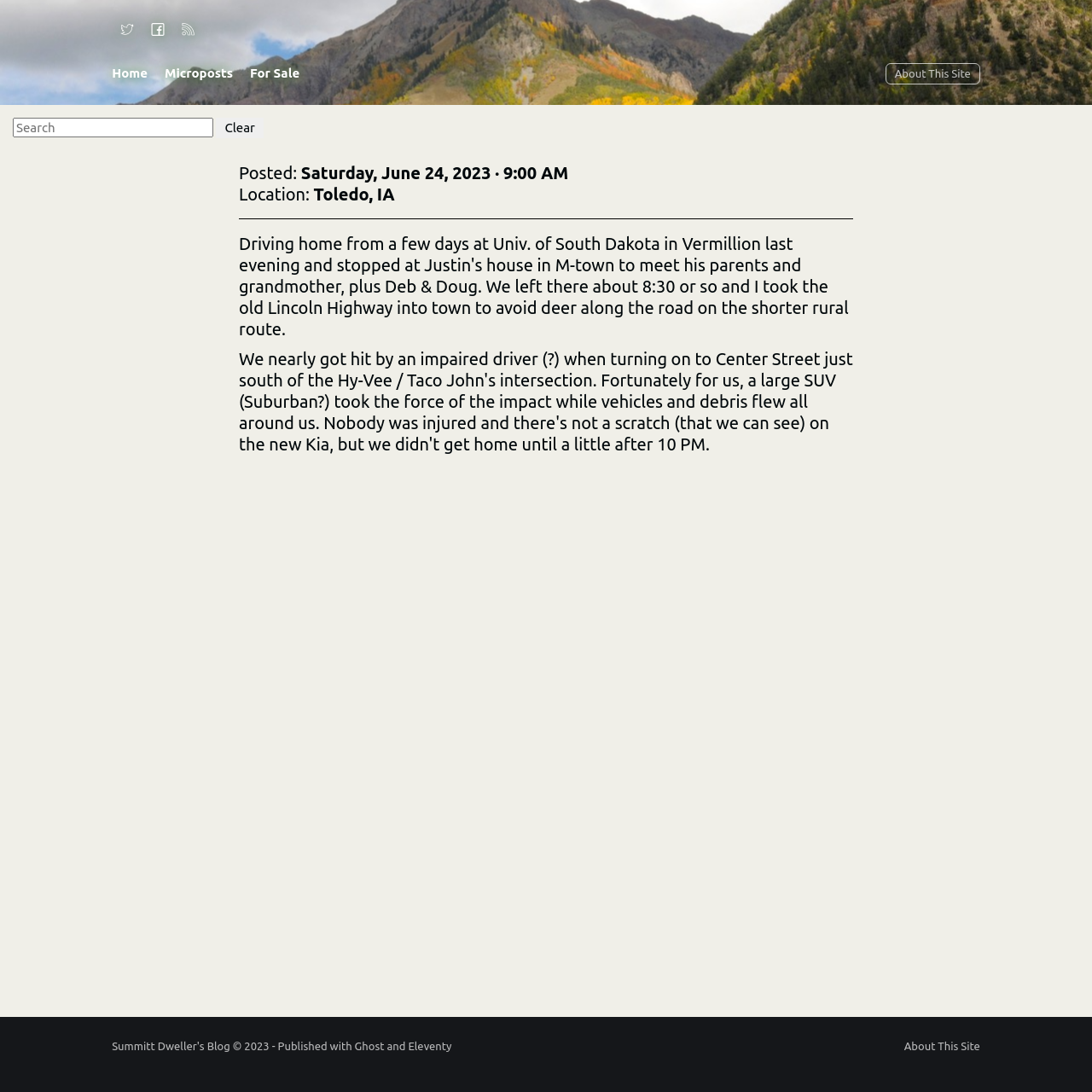Specify the bounding box coordinates of the element's area that should be clicked to execute the given instruction: "Clear search". The coordinates should be four float numbers between 0 and 1, i.e., [left, top, right, bottom].

[0.198, 0.108, 0.241, 0.127]